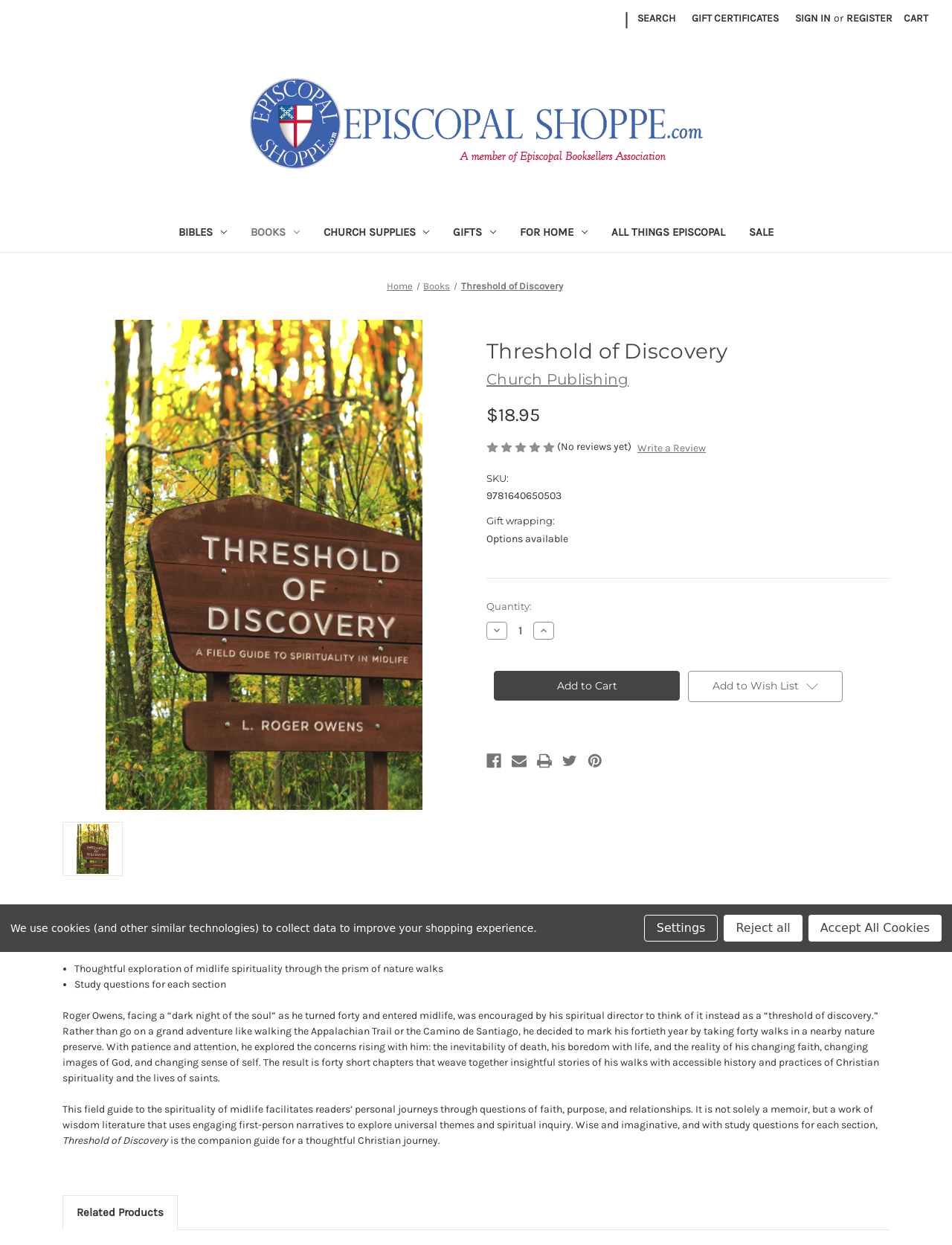Extract the bounding box coordinates for the UI element described as: "alt="Episcopal Shoppe" title="Episcopal Shoppe"".

[0.262, 0.063, 0.738, 0.136]